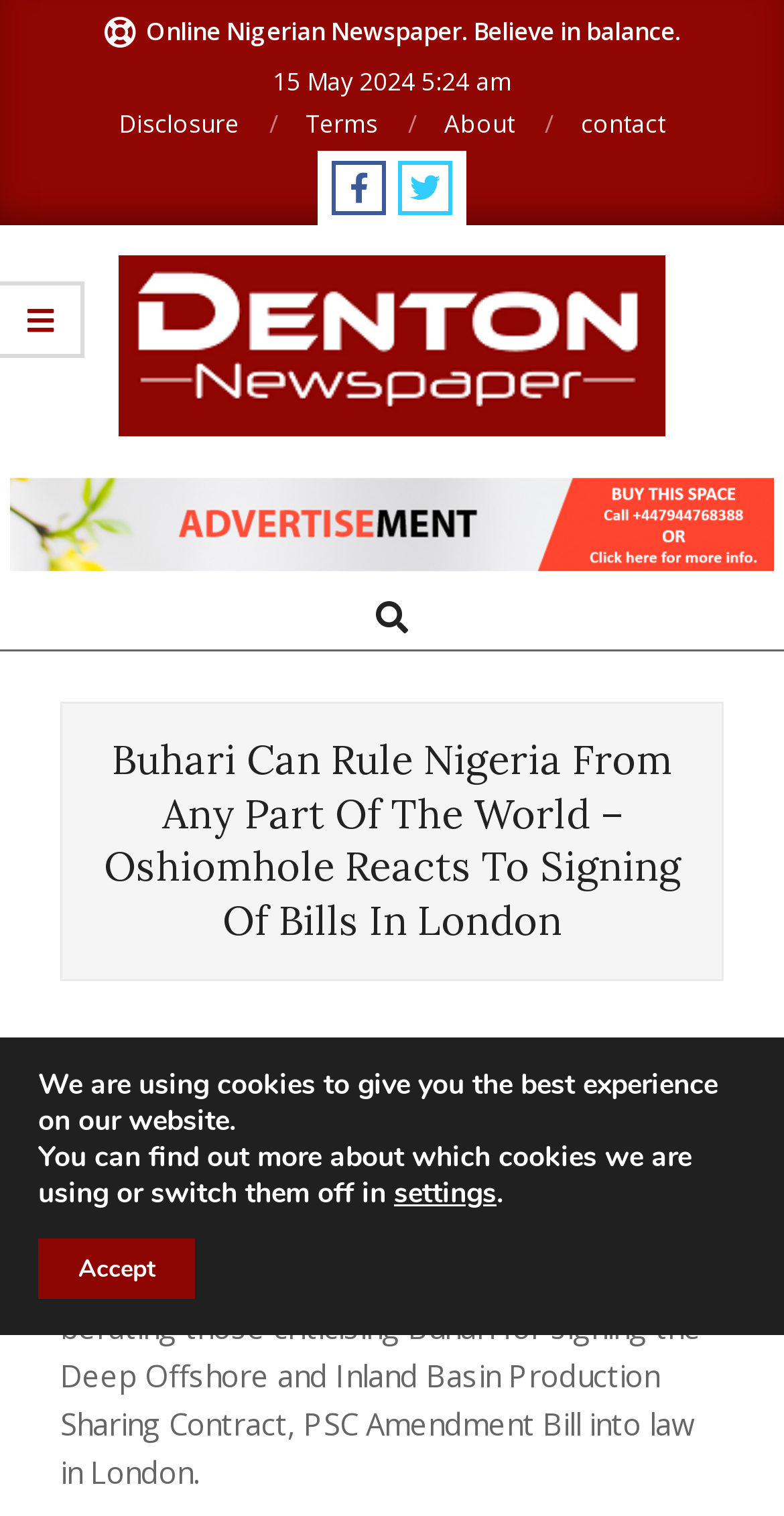What is the topic of the news article?
Refer to the image and give a detailed answer to the query.

I found the topic of the news article by reading the heading of the article, which says 'Buhari Can Rule Nigeria From Any Part Of The World – Oshiomhole Reacts To Signing Of Bills In London'.